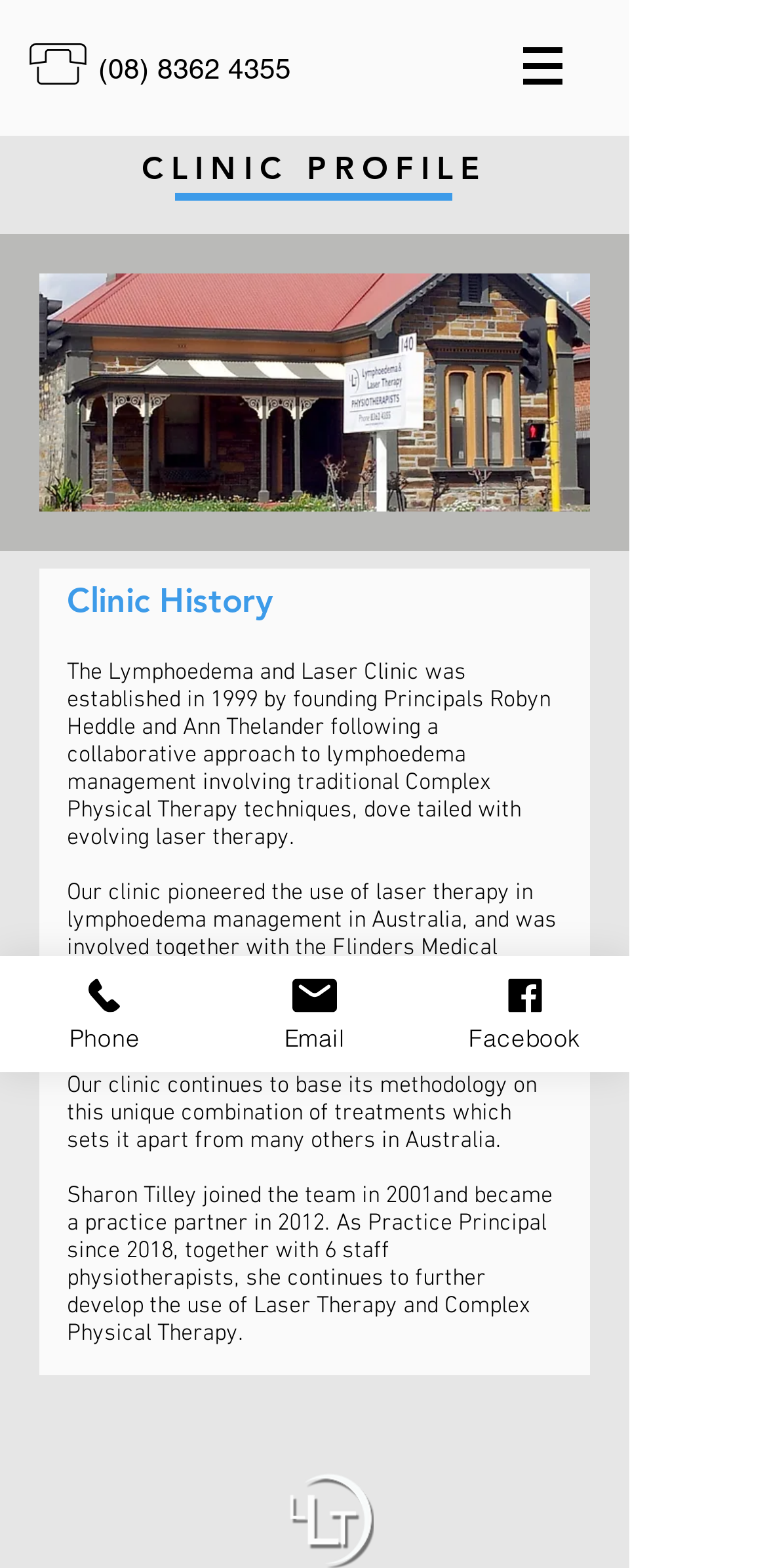Can you give a comprehensive explanation to the question given the content of the image?
What is the phone number of the clinic?

The phone number of the clinic can be found in the top section of the webpage, where it is displayed as a heading and also as a link. The bounding box coordinates of this element are [0.128, 0.024, 0.397, 0.06] and [0.128, 0.034, 0.379, 0.054] respectively.